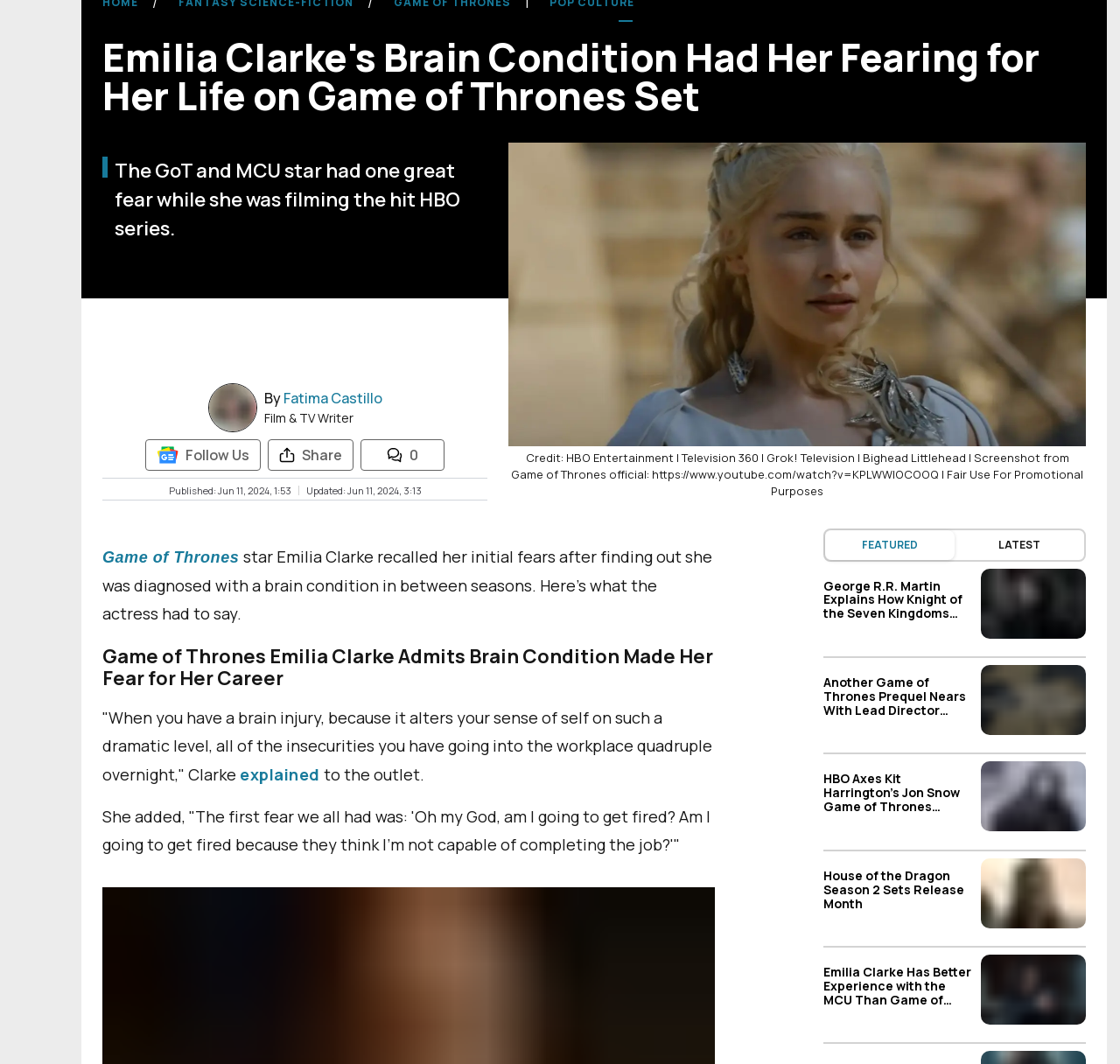What is the topic of the article?
Provide an in-depth answer to the question, covering all aspects.

Based on the heading 'Emilia Clarke's Brain Condition Had Her Fearing for Her Life on Game of Thrones Set' and the content of the article, it is clear that the topic of the article is Emilia Clarke's brain condition and its impact on her life and career.